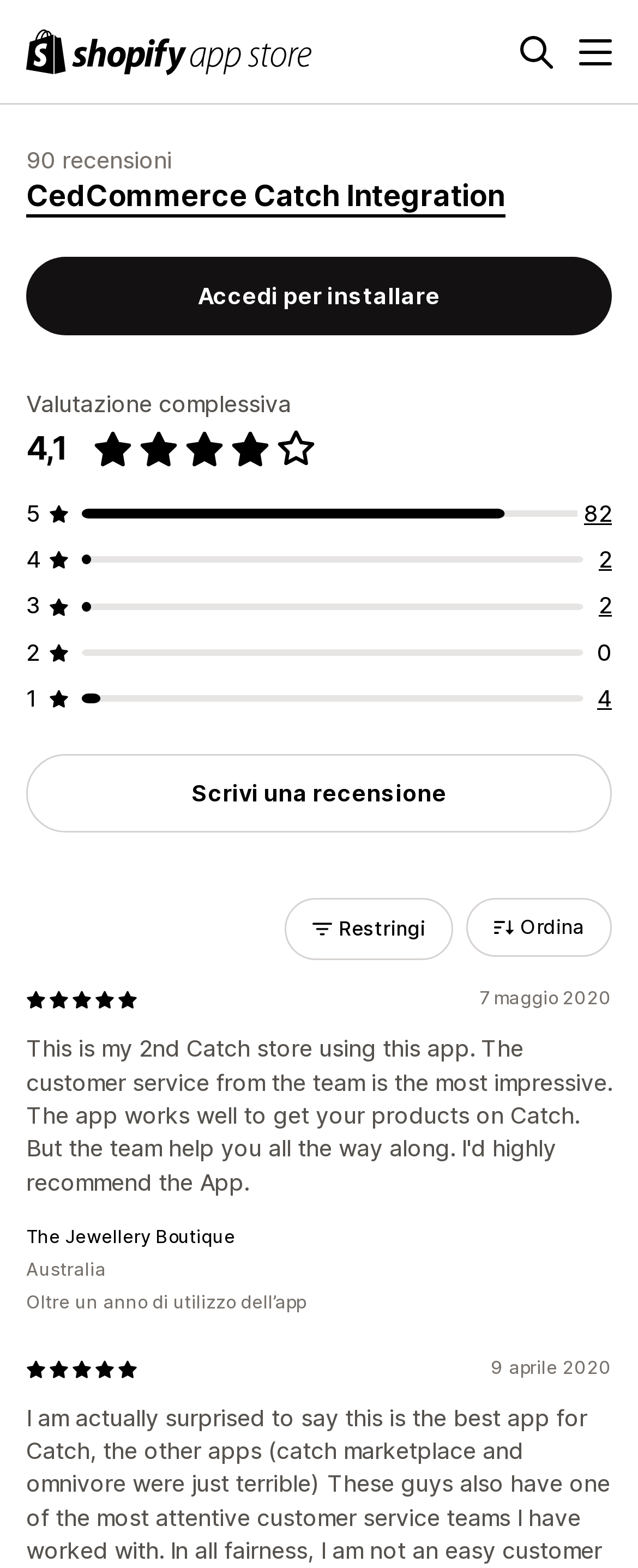Create a full and detailed caption for the entire webpage.

The webpage appears to be a product page for the "CedCommerce Catch Integration" app on the Shopify App Store. At the top left, there is a Shopify App Store logo, and next to it, a search button and a menu button. Below the logo, the app's name "CedCommerce Catch Integration" is displayed with a rating of 4.1 out of 5 stars, based on 90 reviews.

On the right side of the page, there are several links to view different numbers of reviews, such as 82 total reviews, 2 total reviews, and 4 total reviews. Below these links, there is a button to write a review.

In the main content area, there are several reviews from users, including ratings and dates. The first review is from "The Jewellery Boutique" in Australia, who has been using the app for over a year and has given it a 5-star rating. The review is dated May 7, 2020. The second review is also a 5-star rating, dated April 9, 2020.

There is also a prominent "Accedi per installare" (Install) button on the page, encouraging users to install the app. Additionally, there are several other buttons and links on the page, including a "Restringi" (Restrict) button and an "Ordina" (Order) button, as well as a combobox to filter reviews.